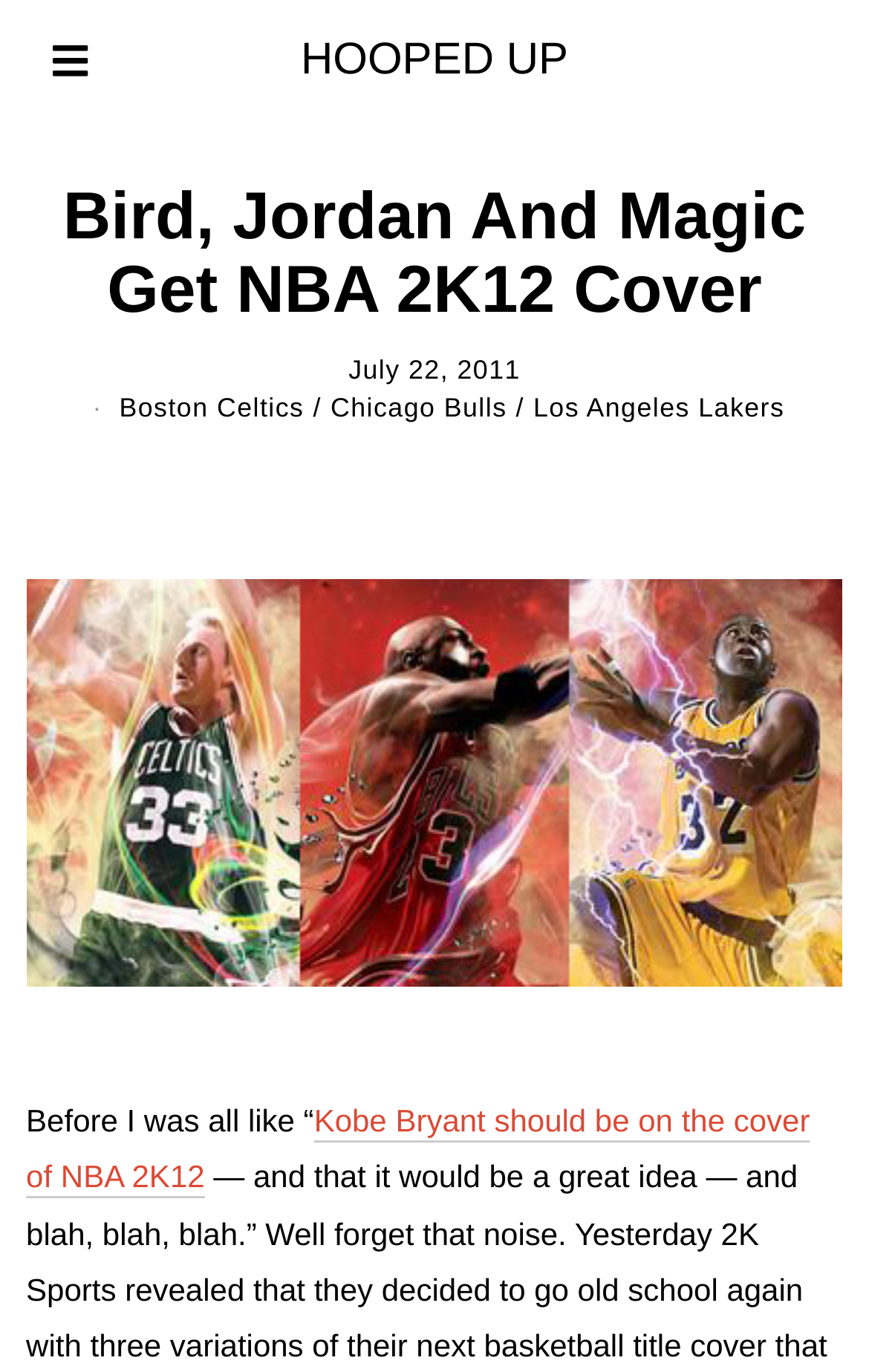Based on the element description "Los Angeles Lakers", predict the bounding box coordinates of the UI element.

[0.614, 0.286, 0.903, 0.309]